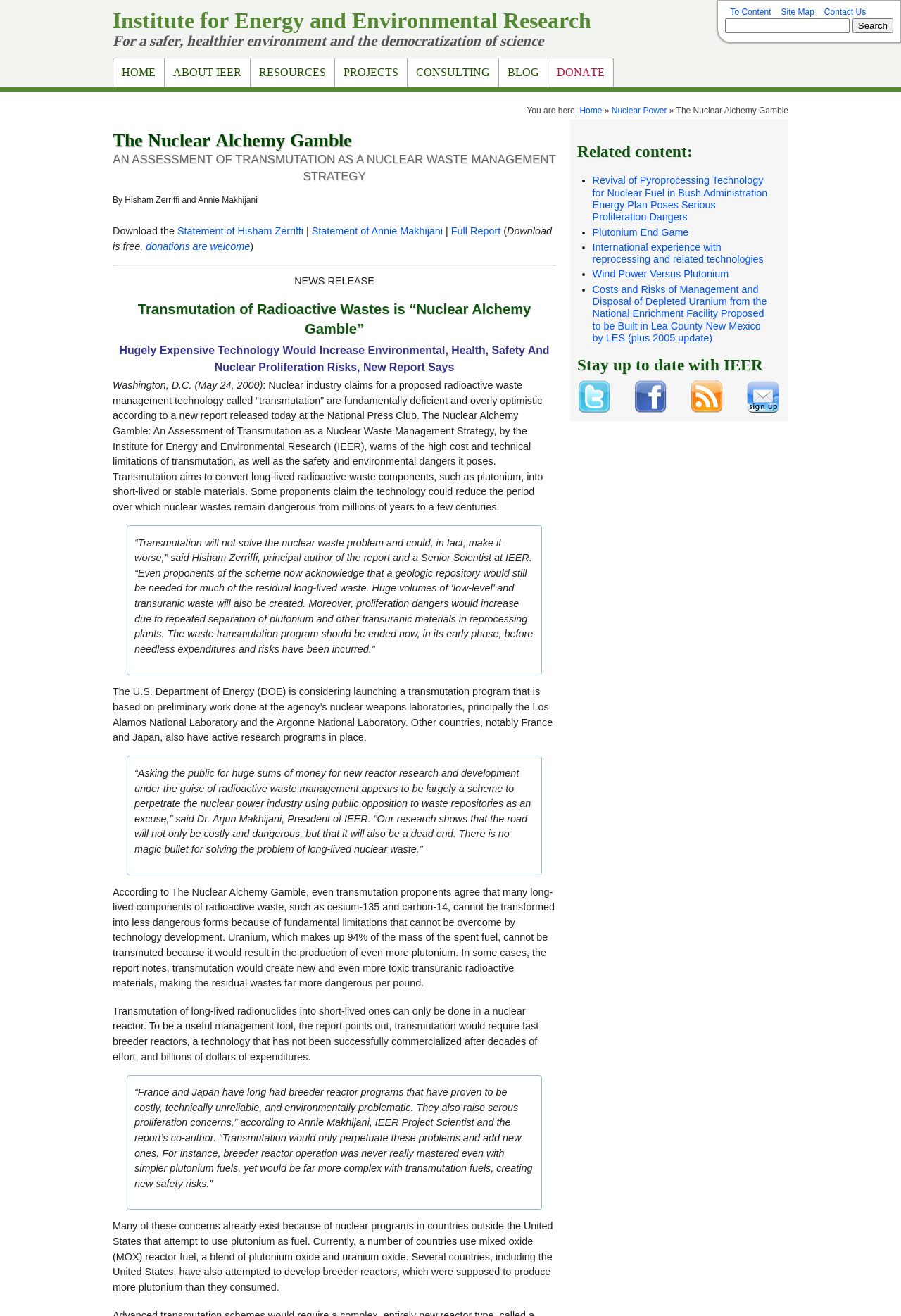Please give a succinct answer using a single word or phrase:
What is the name of the organization that released the report?

Institute for Energy and Environmental Research